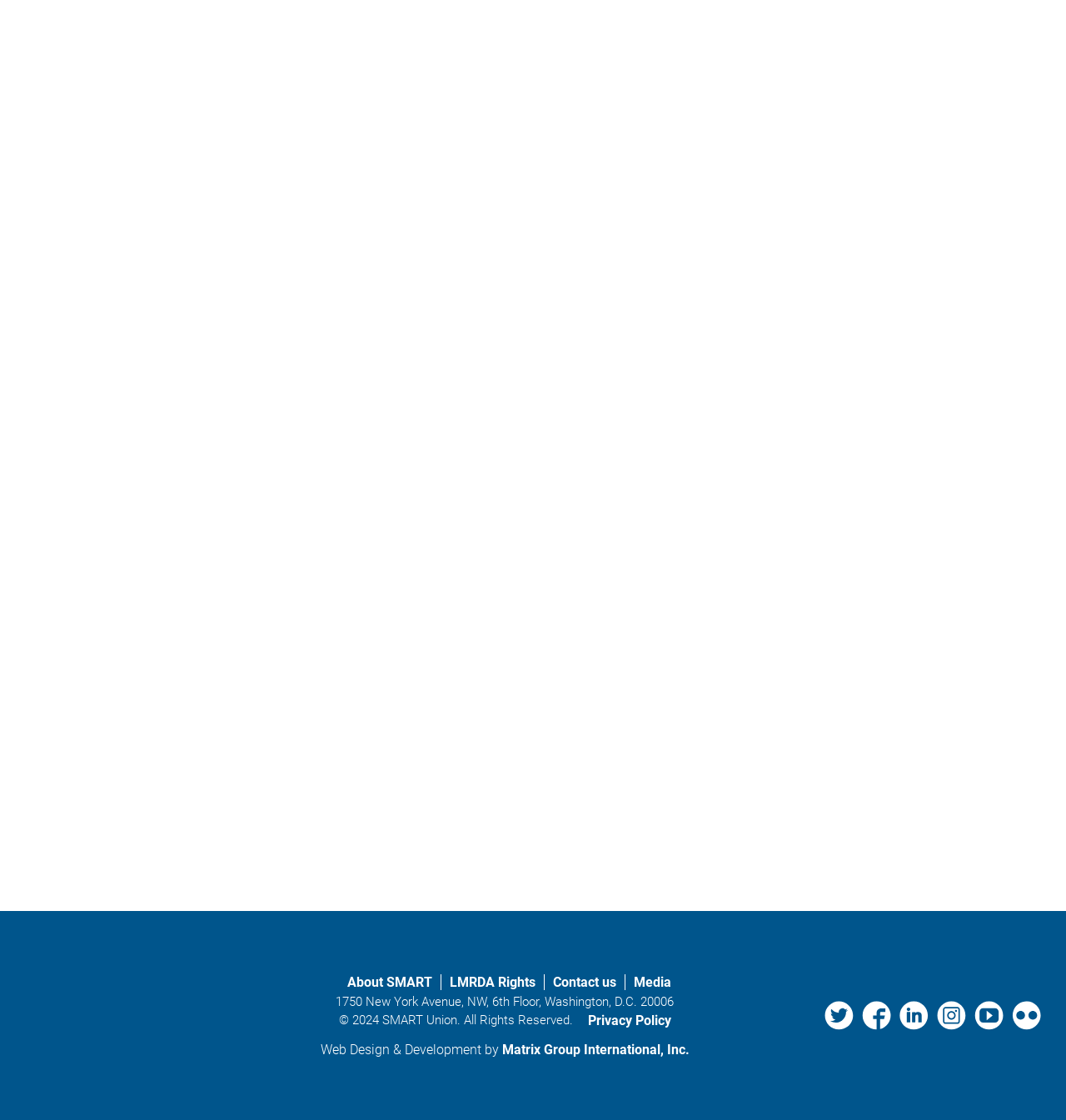Using details from the image, please answer the following question comprehensively:
How many main links are available in the footer?

I counted the number of main links in the footer by looking at the links located at the bottom of the page, which include About SMART, LMRDA Rights, Contact us, Media, and Privacy Policy.